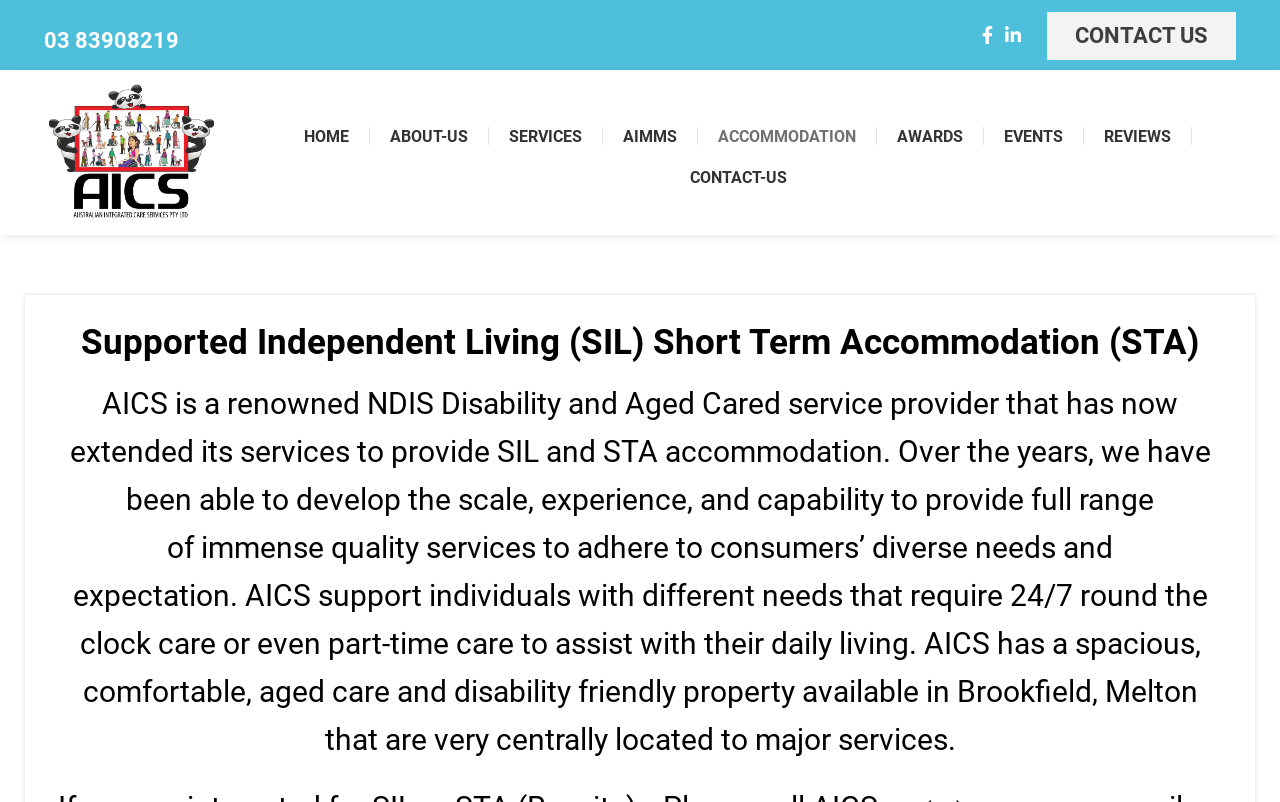Determine the bounding box coordinates for the region that must be clicked to execute the following instruction: "Call the phone number".

[0.034, 0.035, 0.14, 0.066]